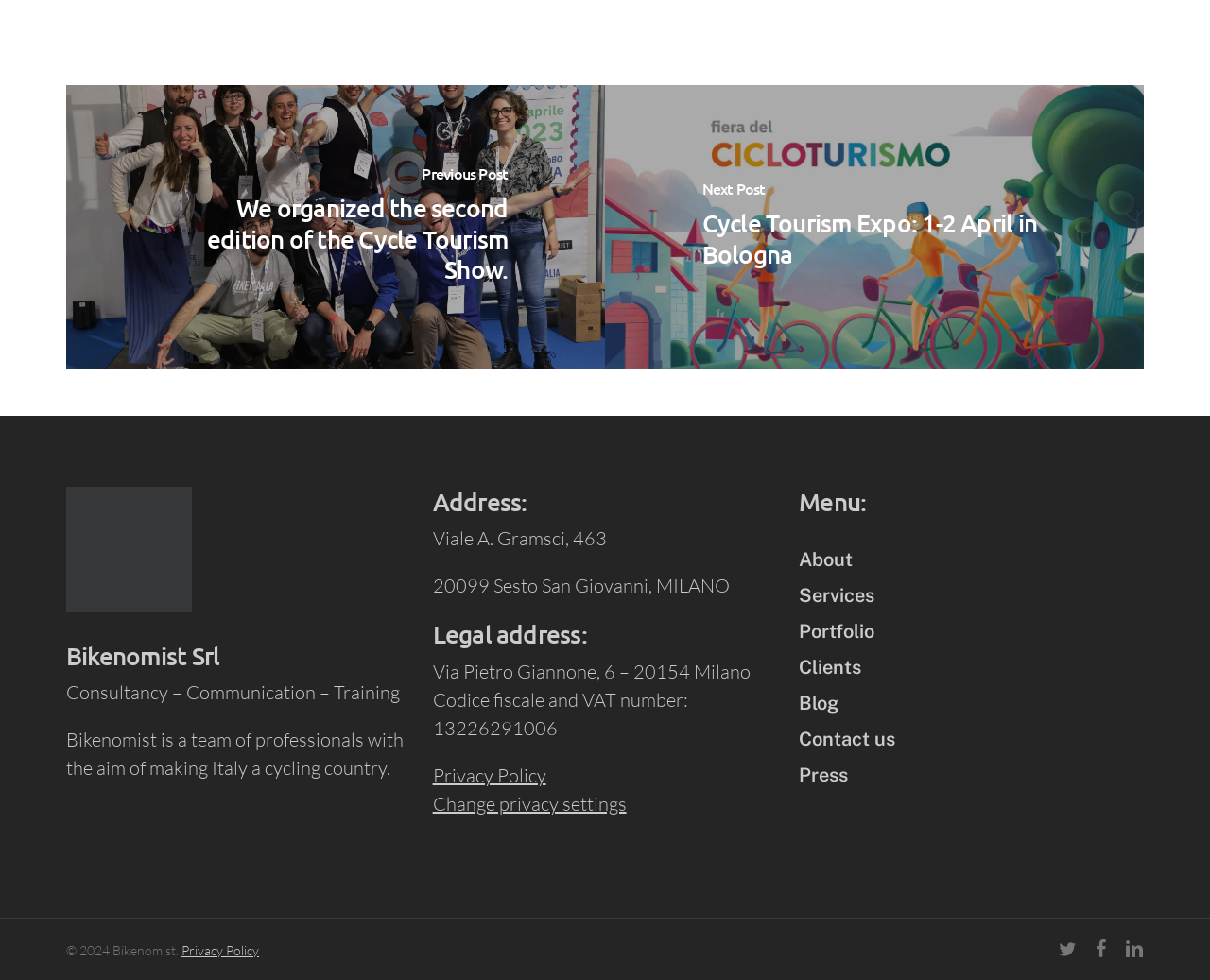What is the purpose of the company?
Based on the screenshot, respond with a single word or phrase.

Consultancy – Communication – Training